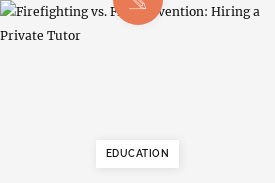Provide a thorough description of the image, including all visible elements.

The image represents a blog post titled "Firefighting vs. Fire Prevention: Hiring a Private Tutor." It is prominently displayed to attract readers interested in the subject of education, specifically in the context of hiring tutors for firefighting and fire prevention topics. Below the title, there is a button labeled "EDUCATION," which indicates the category under which this post is classified. The design is clean and focused, with a light background that enhances the readability of the text elements, inviting viewers to engage with the content.